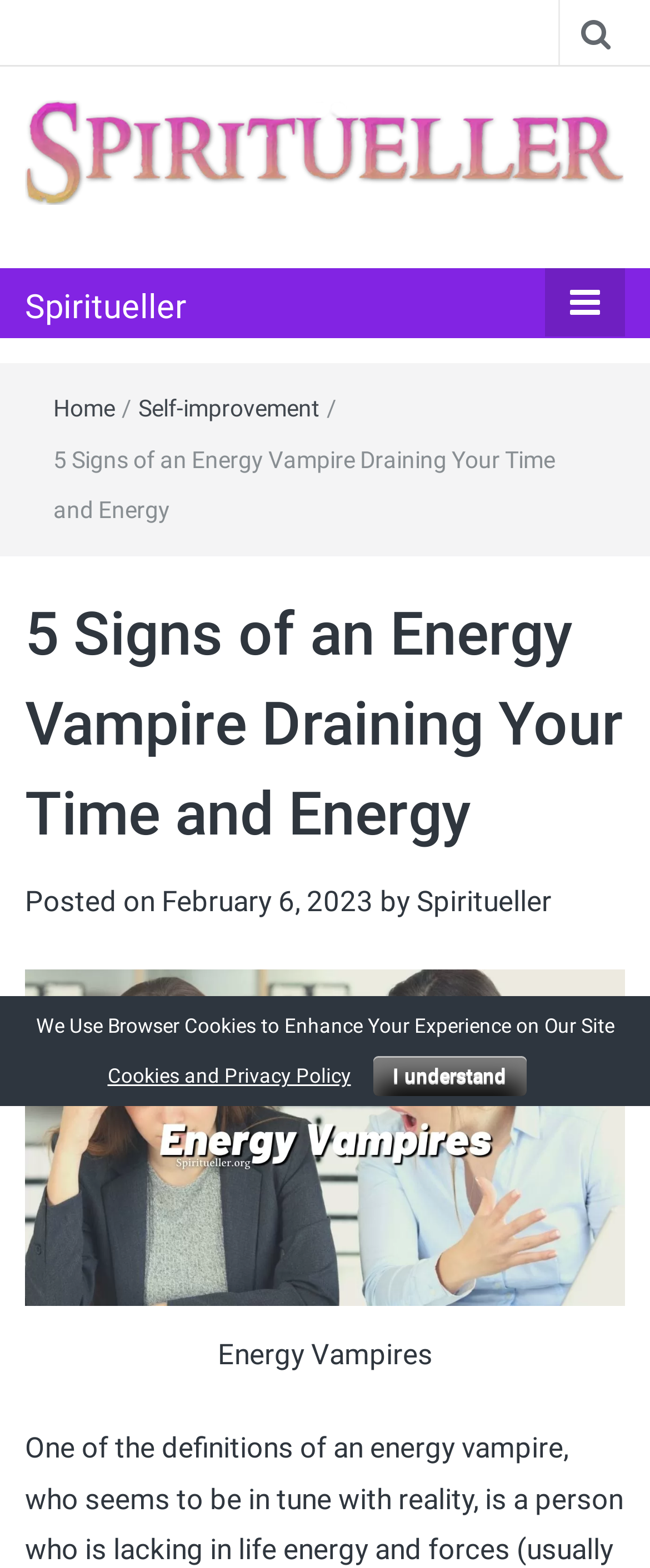Utilize the details in the image to give a detailed response to the question: How many links are there in the top navigation bar?

The top navigation bar contains three links: 'Home', 'Self-improvement', and another link with the platform's name 'Spiritueller'. These links can be found by examining the elements with types 'link' and their corresponding bounding box coordinates.